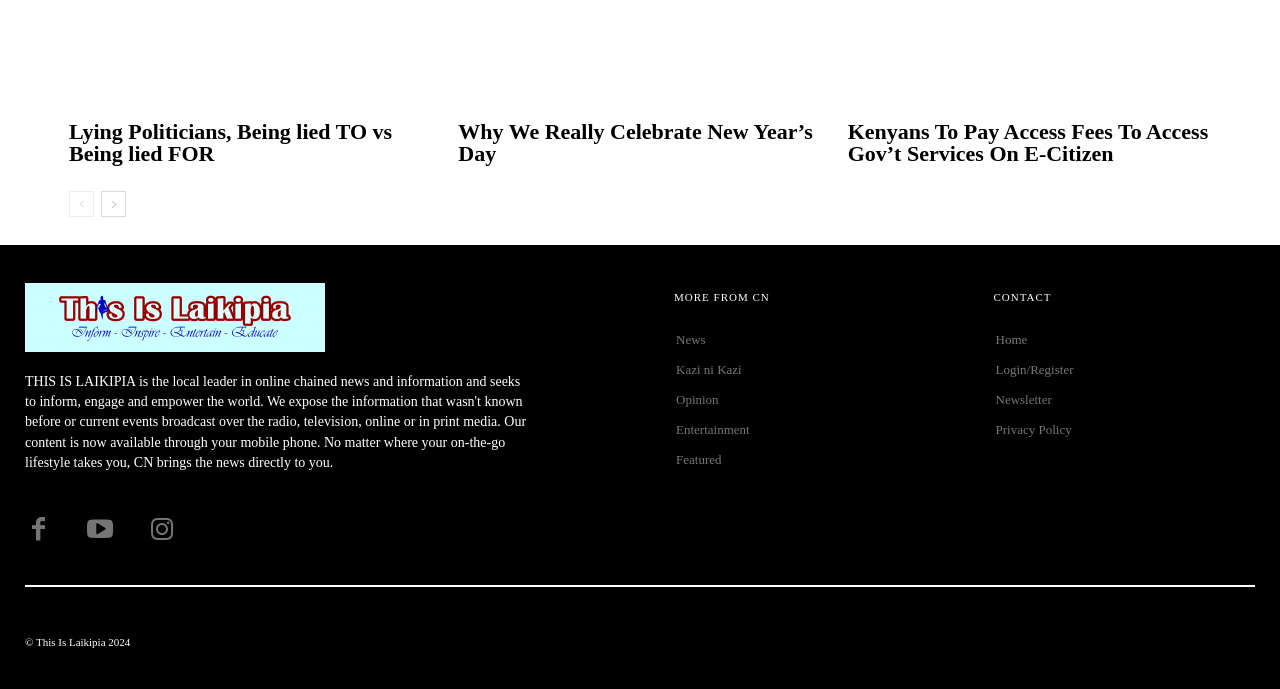What is the purpose of the 'prev-page' and 'next-page' links?
Provide a one-word or short-phrase answer based on the image.

Navigation